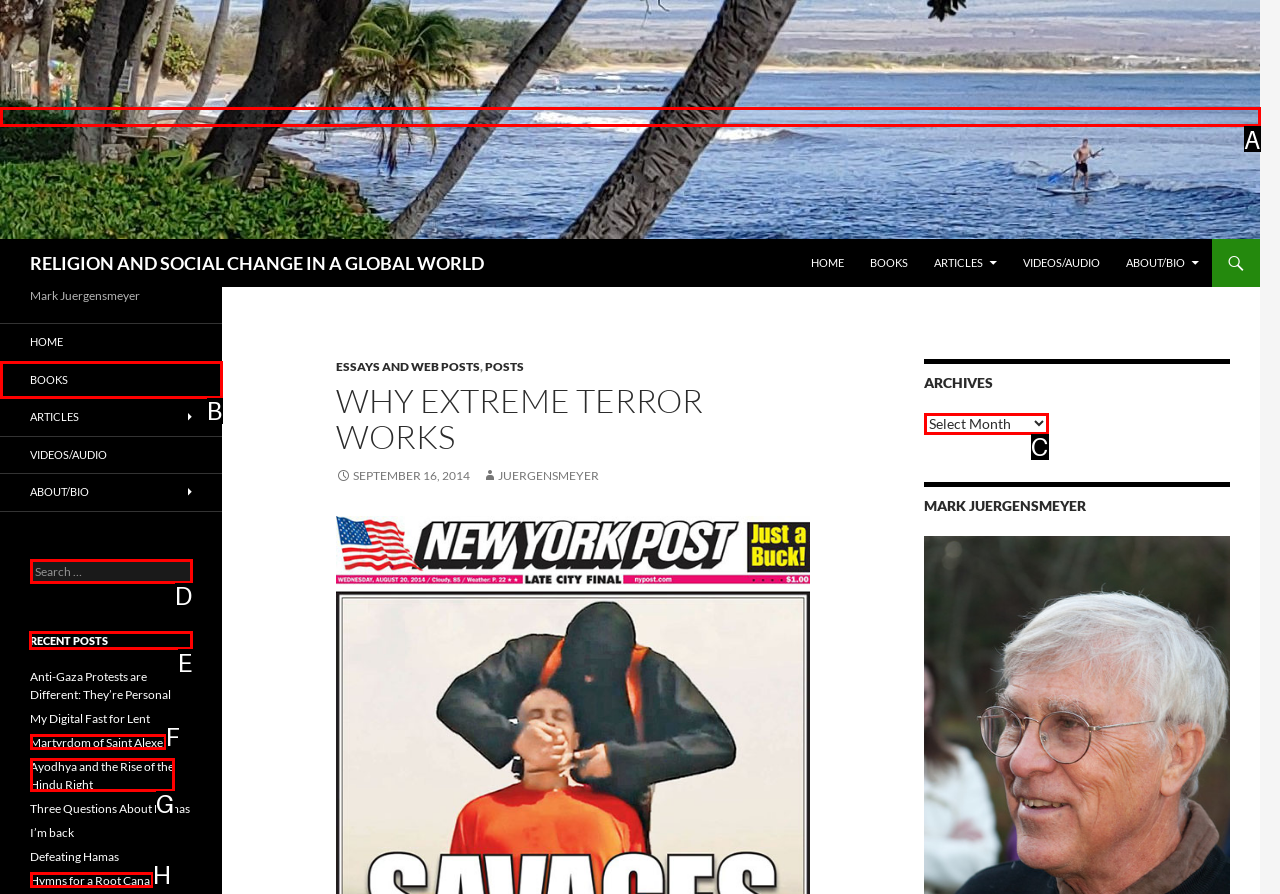Tell me which letter corresponds to the UI element that will allow you to View recent posts. Answer with the letter directly.

E